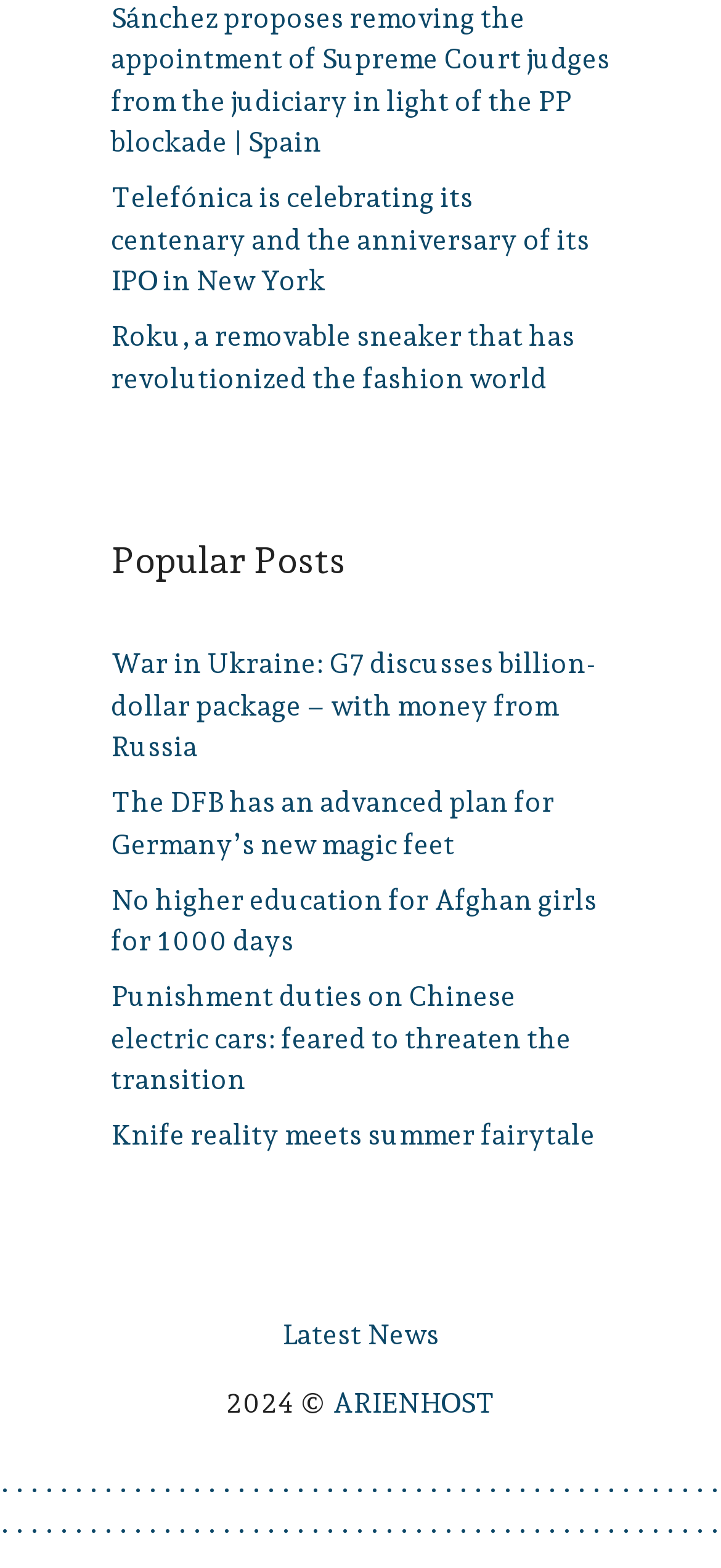Find the bounding box of the web element that fits this description: ".".

[0.492, 0.935, 0.505, 0.956]